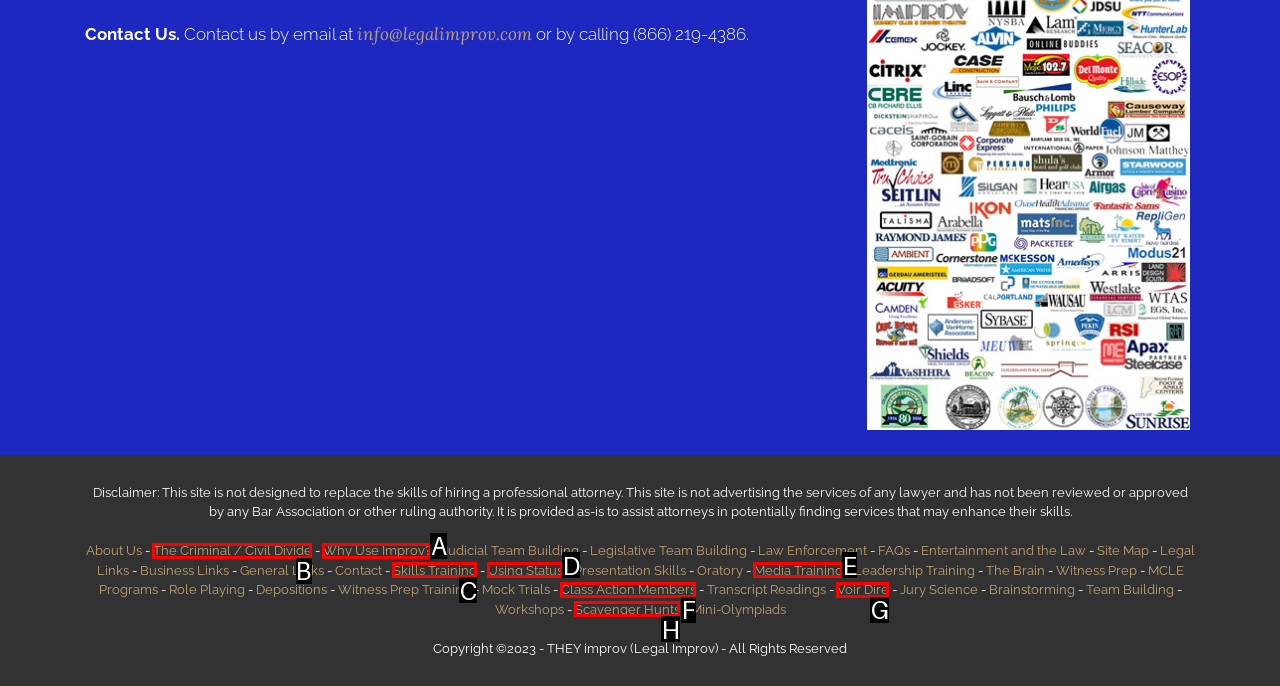For the given instruction: Read about the criminal and civil divide, determine which boxed UI element should be clicked. Answer with the letter of the corresponding option directly.

B